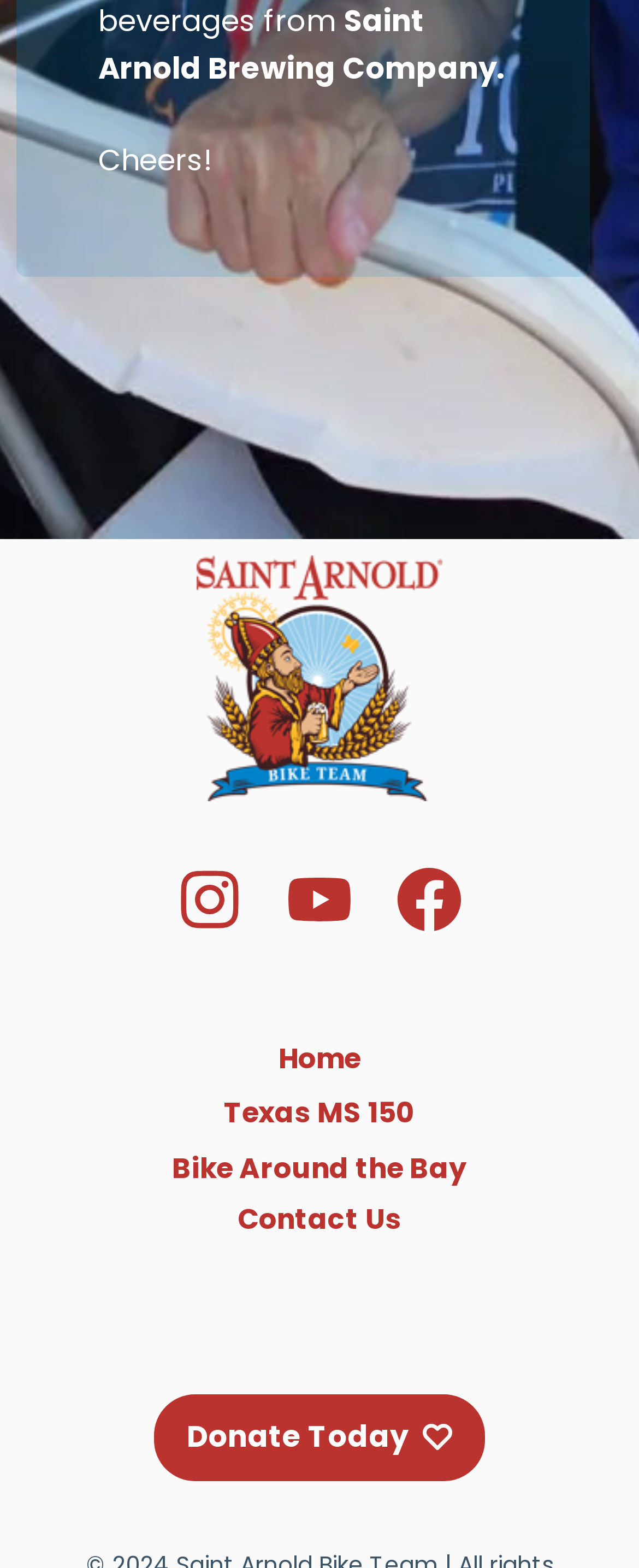Look at the image and give a detailed response to the following question: What is the title of the section at the bottom of the webpage?

The section at the bottom of the webpage is titled 'Contact Us', which can be identified by the heading element with the OCR text 'Contact Us'.